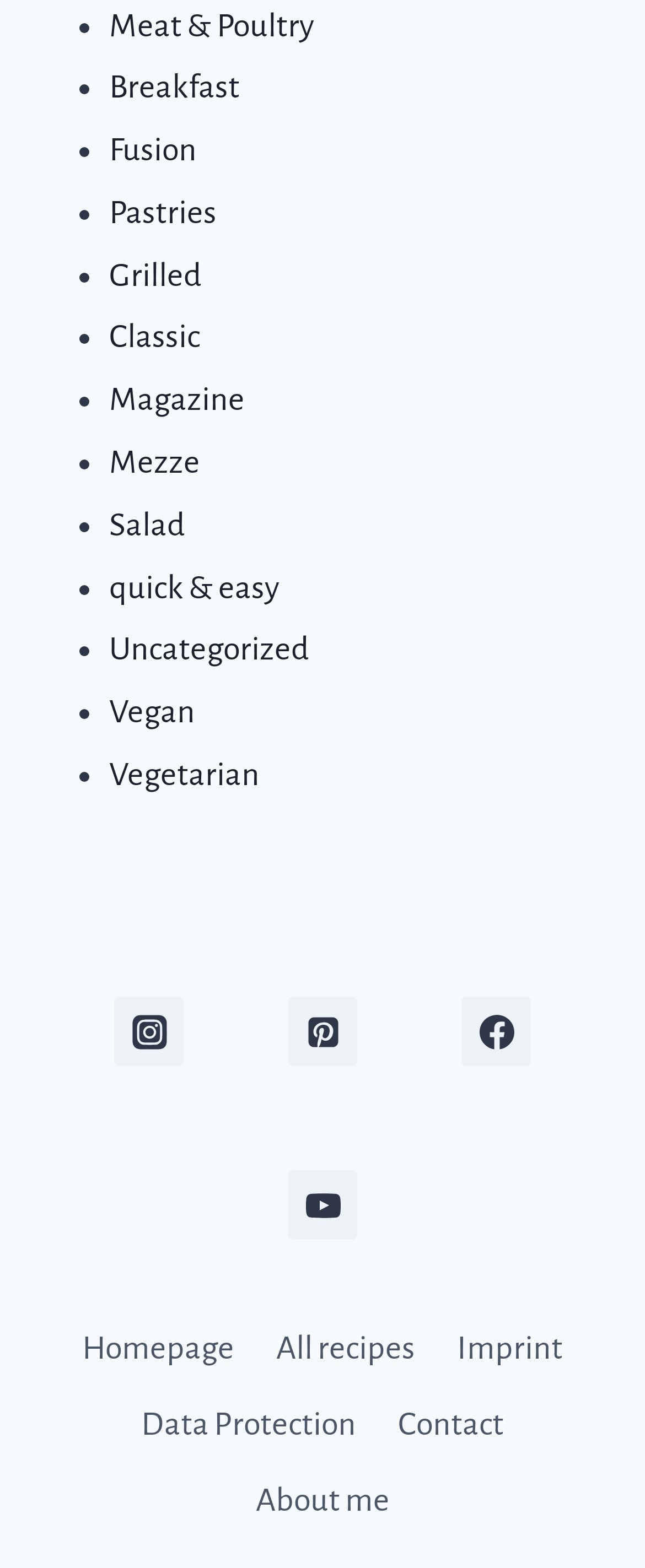Using the provided element description "Fusion", determine the bounding box coordinates of the UI element.

[0.169, 0.084, 0.305, 0.107]